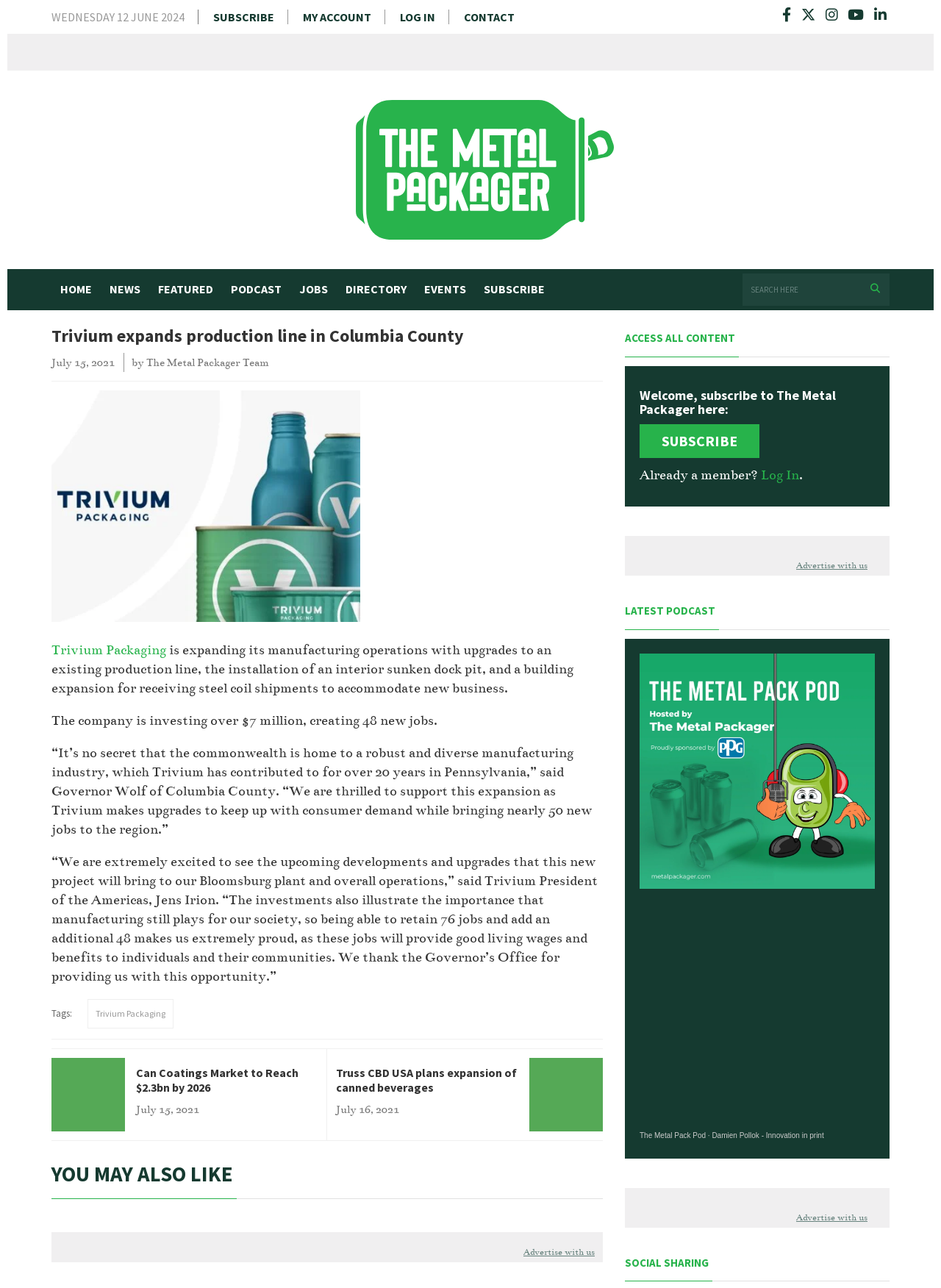Can you find the bounding box coordinates for the element to click on to achieve the instruction: "Check the latest podcast"?

[0.68, 0.592, 0.93, 0.603]